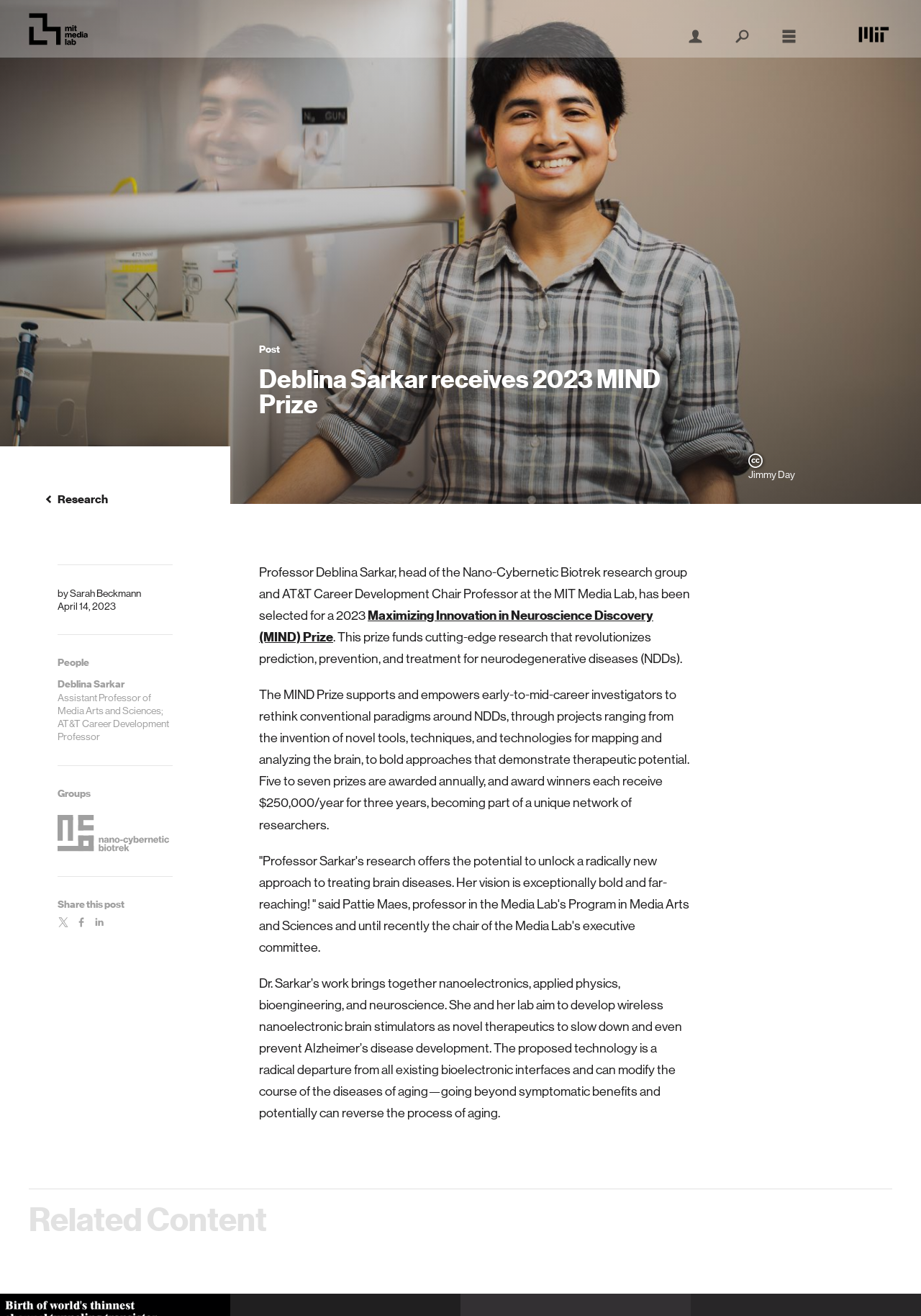Find the coordinates for the bounding box of the element with this description: "Research".

[0.062, 0.374, 0.188, 0.385]